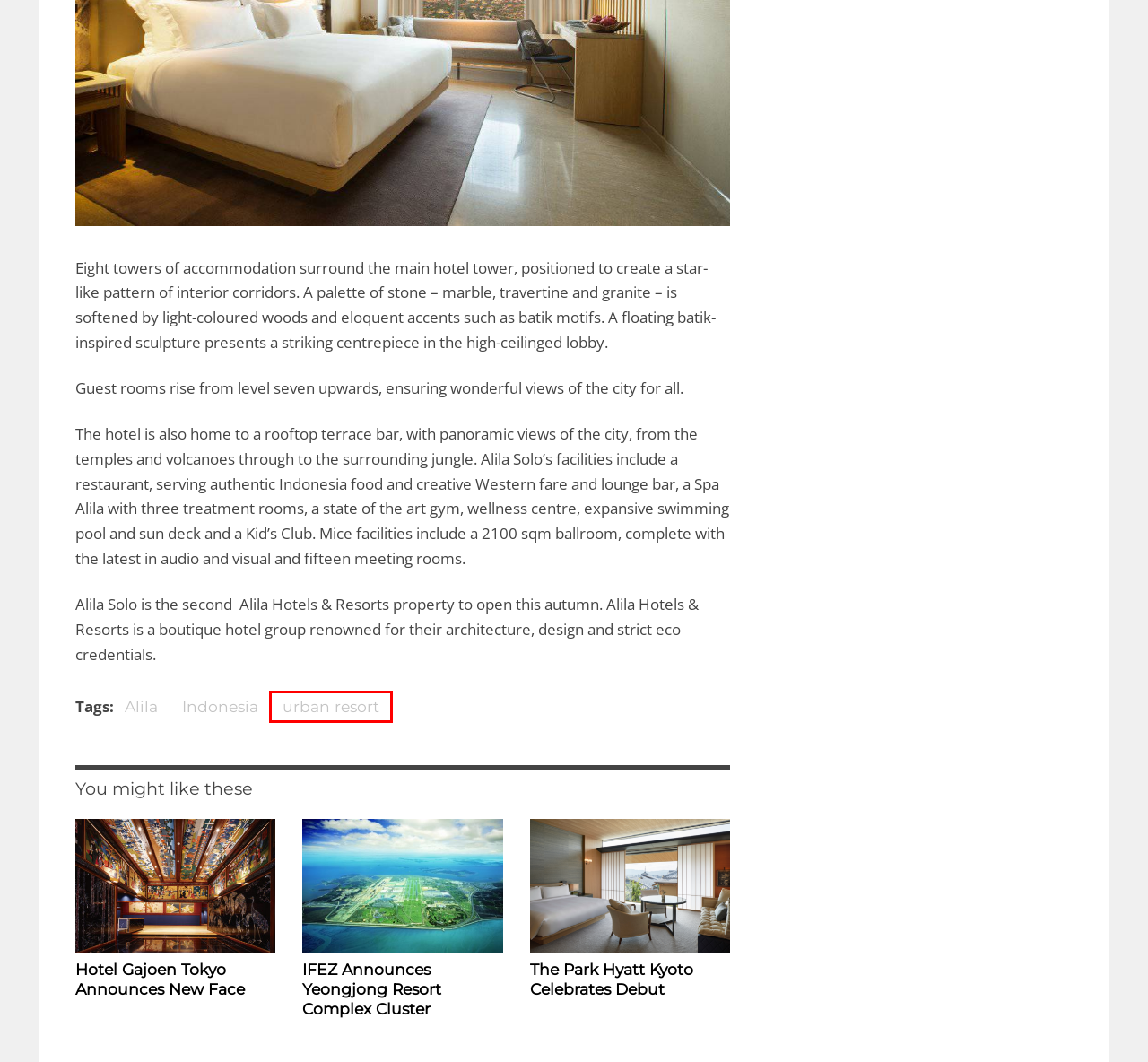Observe the screenshot of a webpage with a red bounding box highlighting an element. Choose the webpage description that accurately reflects the new page after the element within the bounding box is clicked. Here are the candidates:
A. Hotel Gajoen Tokyo Announces New Face | Hotelier International
B. Category: F&B | Hotelier International
C. IFEZ Announces Yeongjong Resort Complex Cluster | Hotelier International
D. Category: Leisure | Hotelier International
E. Tag: Indonesia | Hotelier International
F. Tag: Alila | Hotelier International
G. Tag: urban resort | Hotelier International
H. The Park Hyatt Kyoto Celebrates Debut | Hotelier International

G